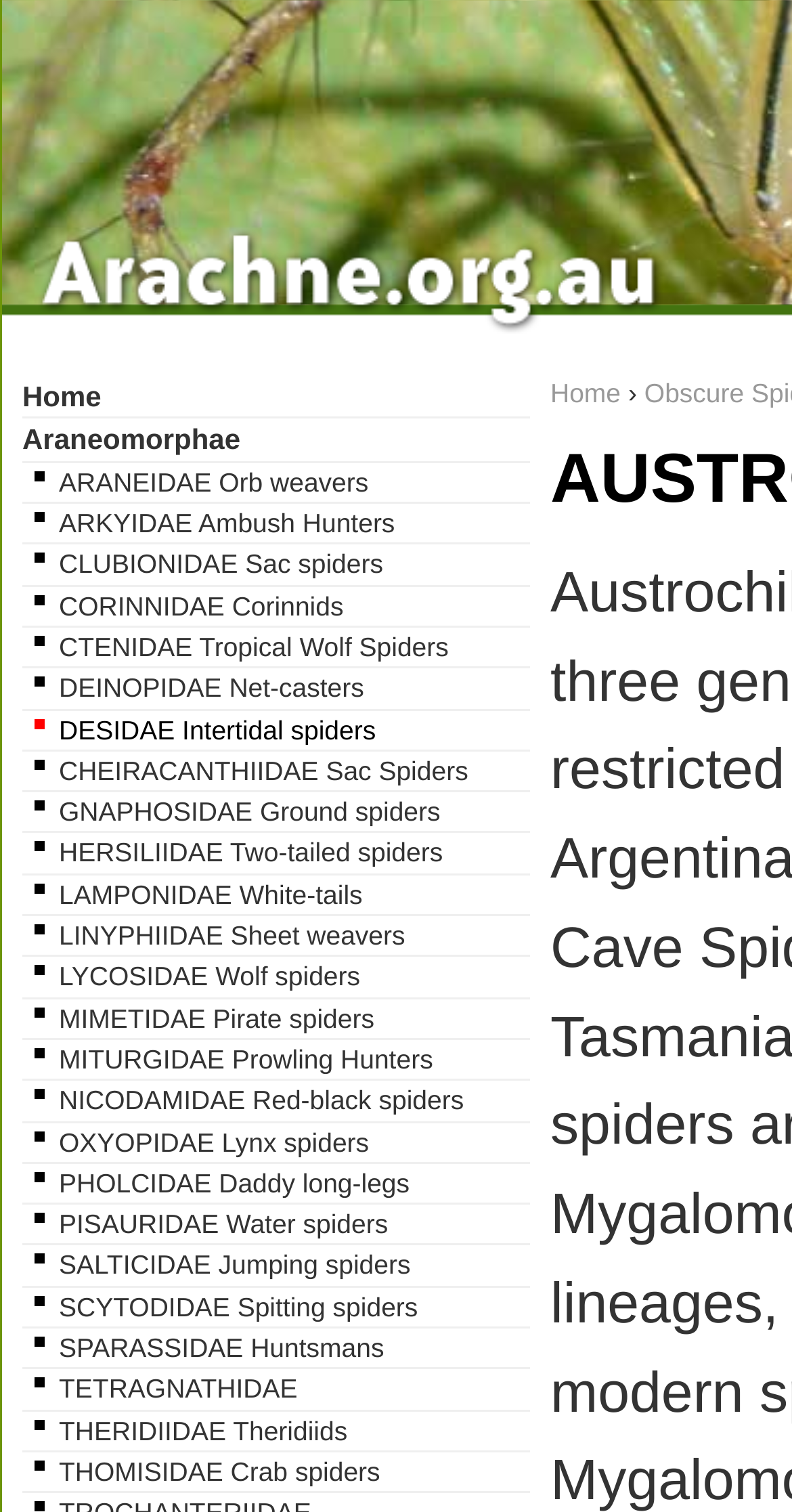Please locate the bounding box coordinates for the element that should be clicked to achieve the following instruction: "explore LAMPONIDAE White-tails". Ensure the coordinates are given as four float numbers between 0 and 1, i.e., [left, top, right, bottom].

[0.028, 0.579, 0.669, 0.606]